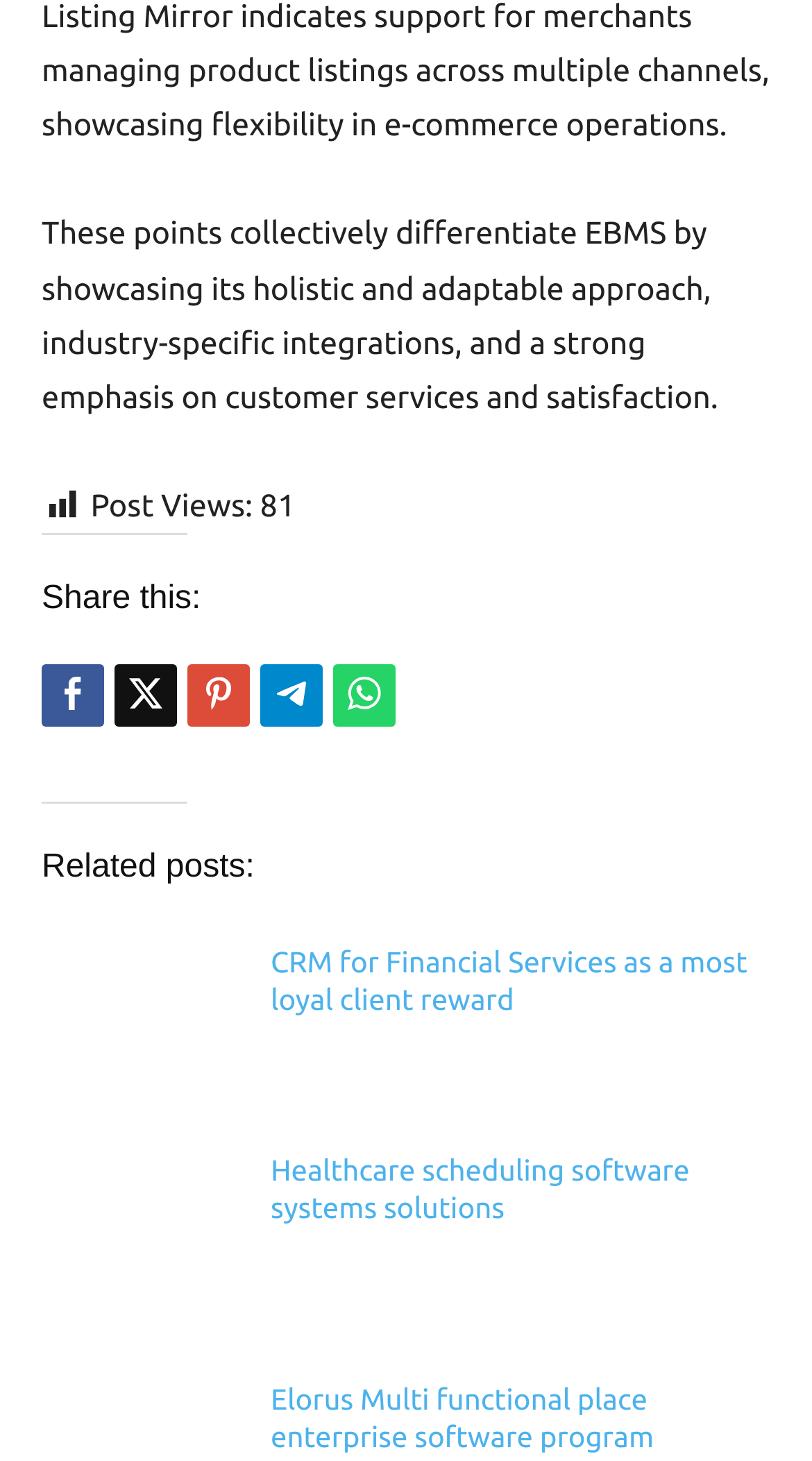What is the post view count?
Based on the image, provide your answer in one word or phrase.

81